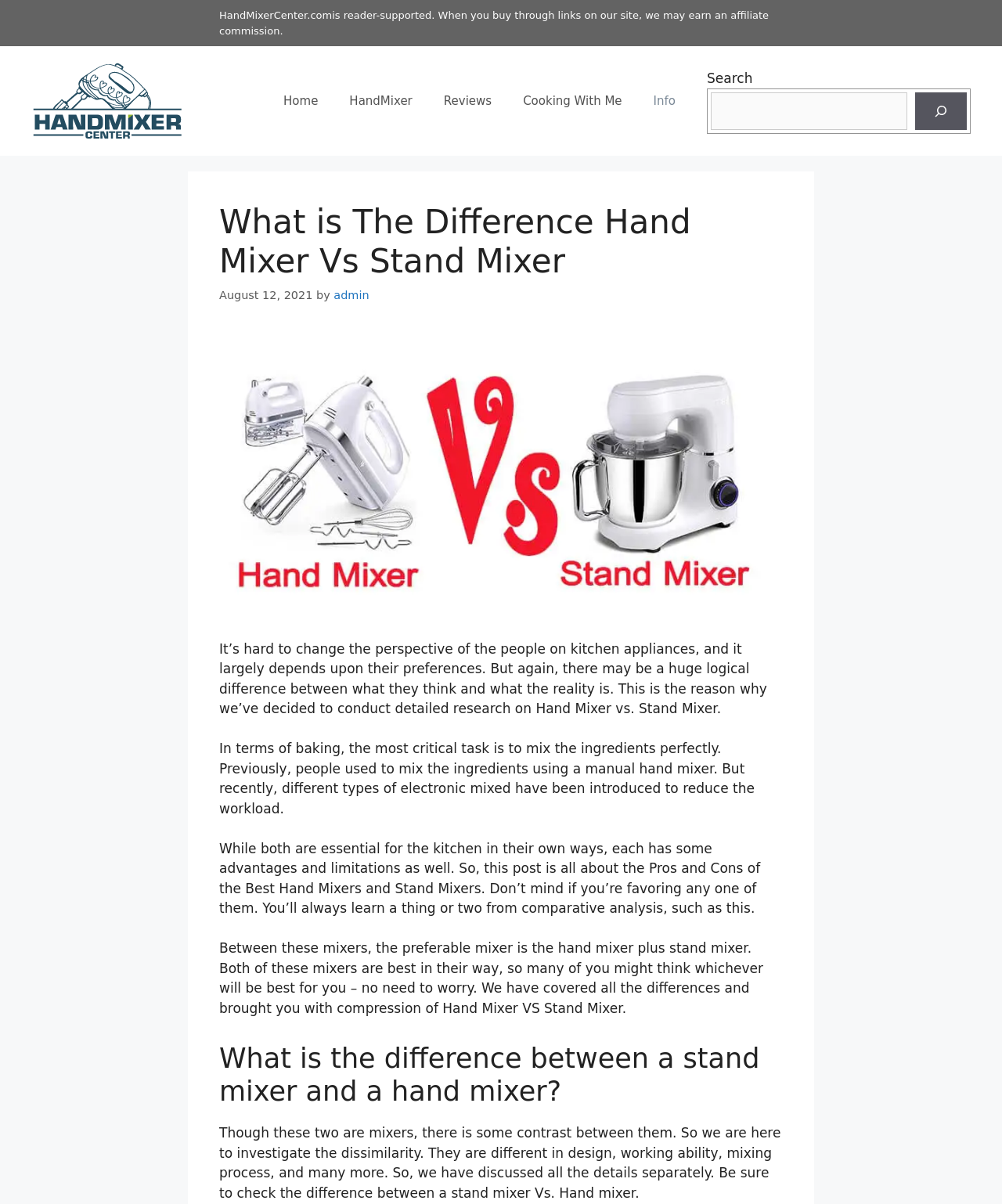Indicate the bounding box coordinates of the element that must be clicked to execute the instruction: "Click on the 'Info' link". The coordinates should be given as four float numbers between 0 and 1, i.e., [left, top, right, bottom].

[0.636, 0.064, 0.69, 0.103]